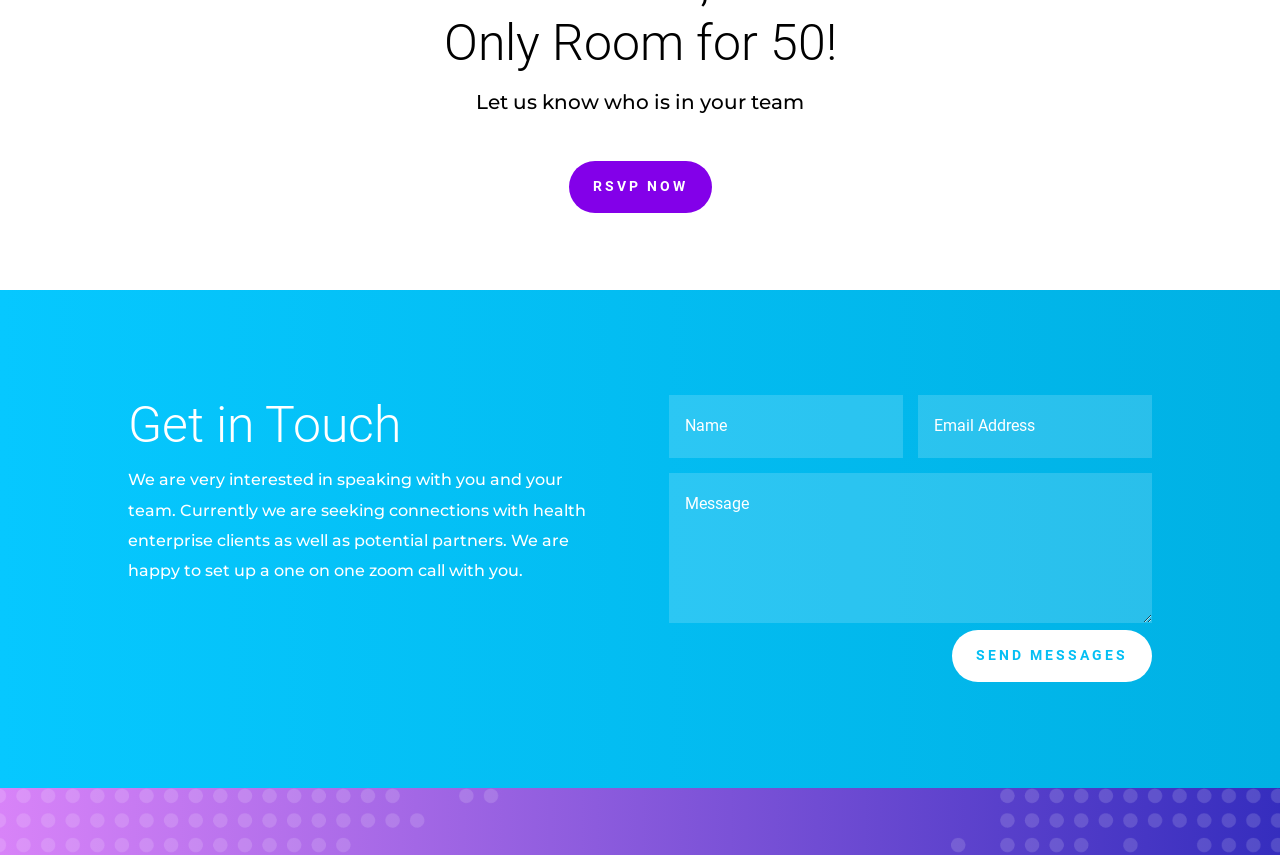Using the provided description: "name="et_pb_contact_email_0" placeholder="Email Address"", find the bounding box coordinates of the corresponding UI element. The output should be four float numbers between 0 and 1, in the format [left, top, right, bottom].

[0.717, 0.462, 0.9, 0.535]